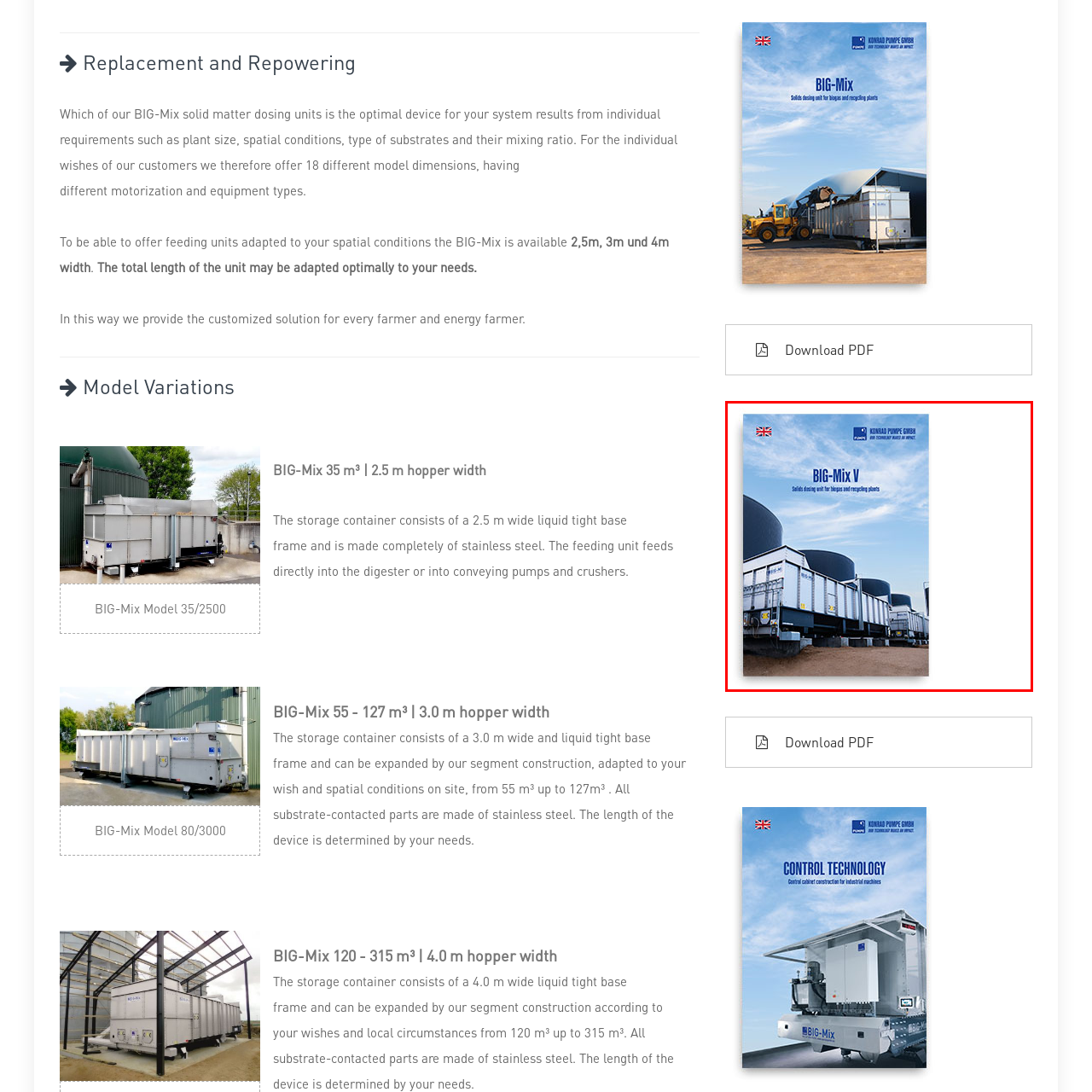Focus on the image surrounded by the red bounding box, please answer the following question using a single word or phrase: What type of plants is the BIG-Mix V designed for?

biogas and recycling plants